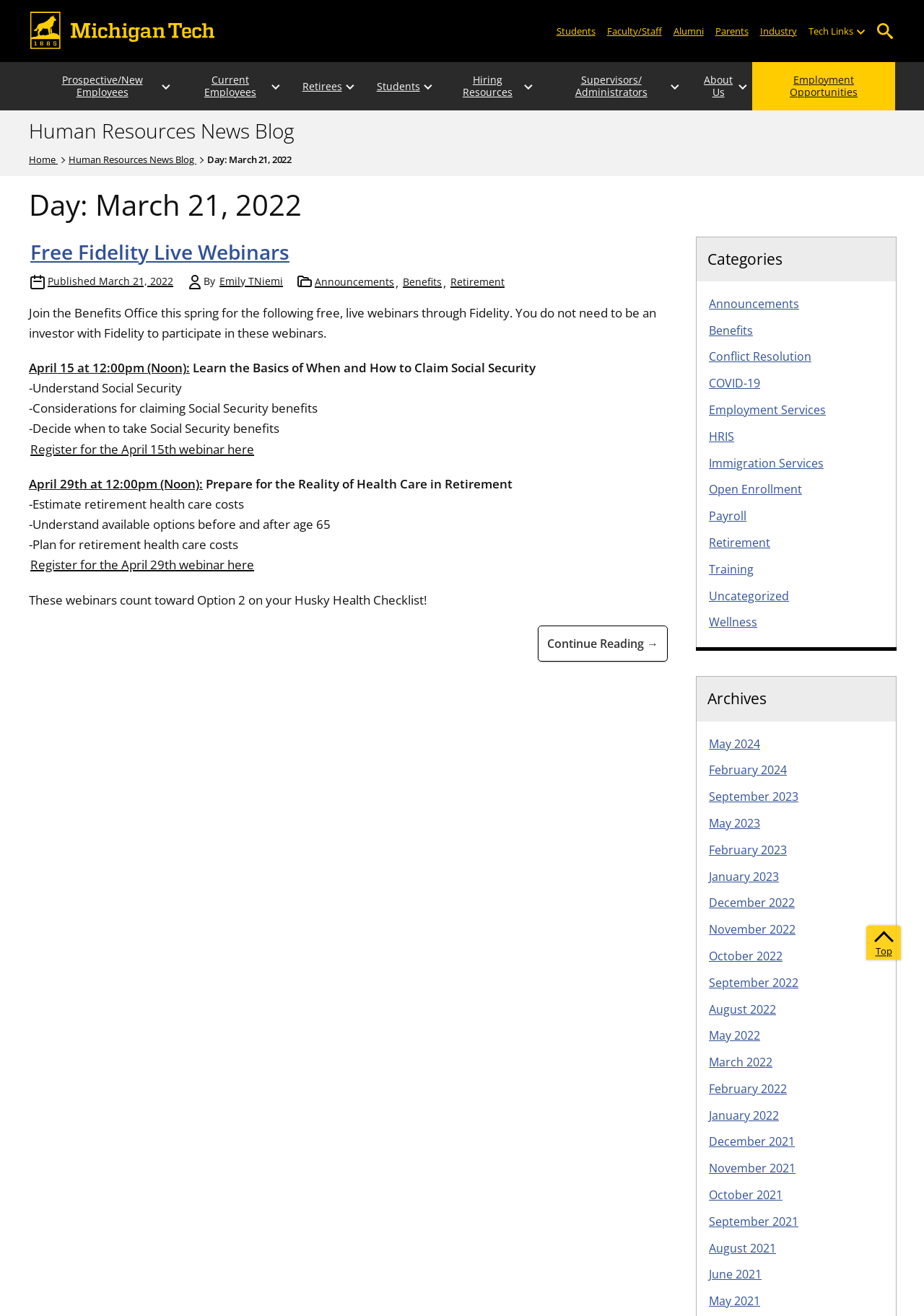Please find the bounding box for the UI component described as follows: "About Us".

[0.753, 0.047, 0.838, 0.084]